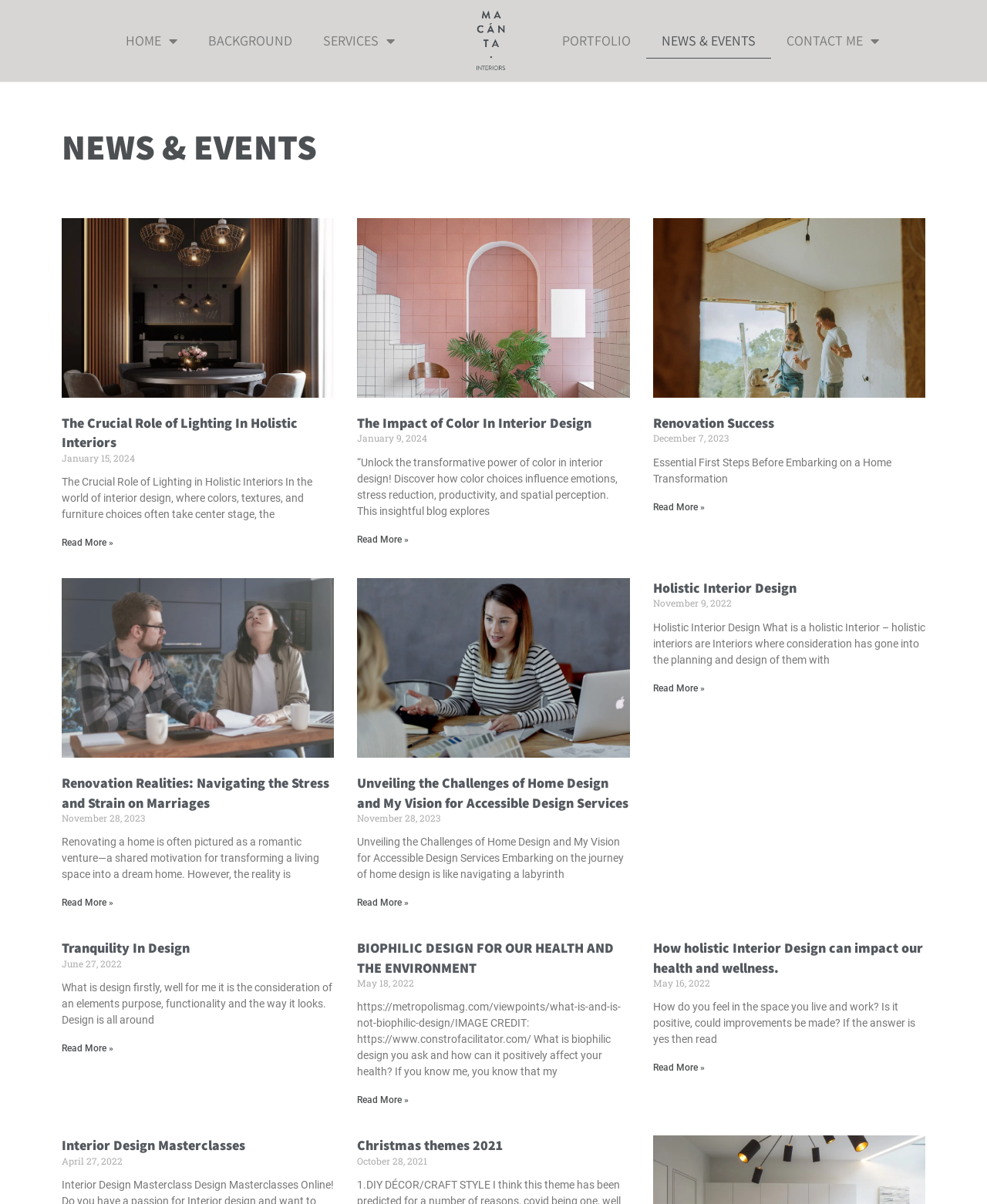Please identify the bounding box coordinates of the clickable element to fulfill the following instruction: "Read more about The Crucial Role of Lighting In Holistic Interiors". The coordinates should be four float numbers between 0 and 1, i.e., [left, top, right, bottom].

[0.062, 0.446, 0.115, 0.455]